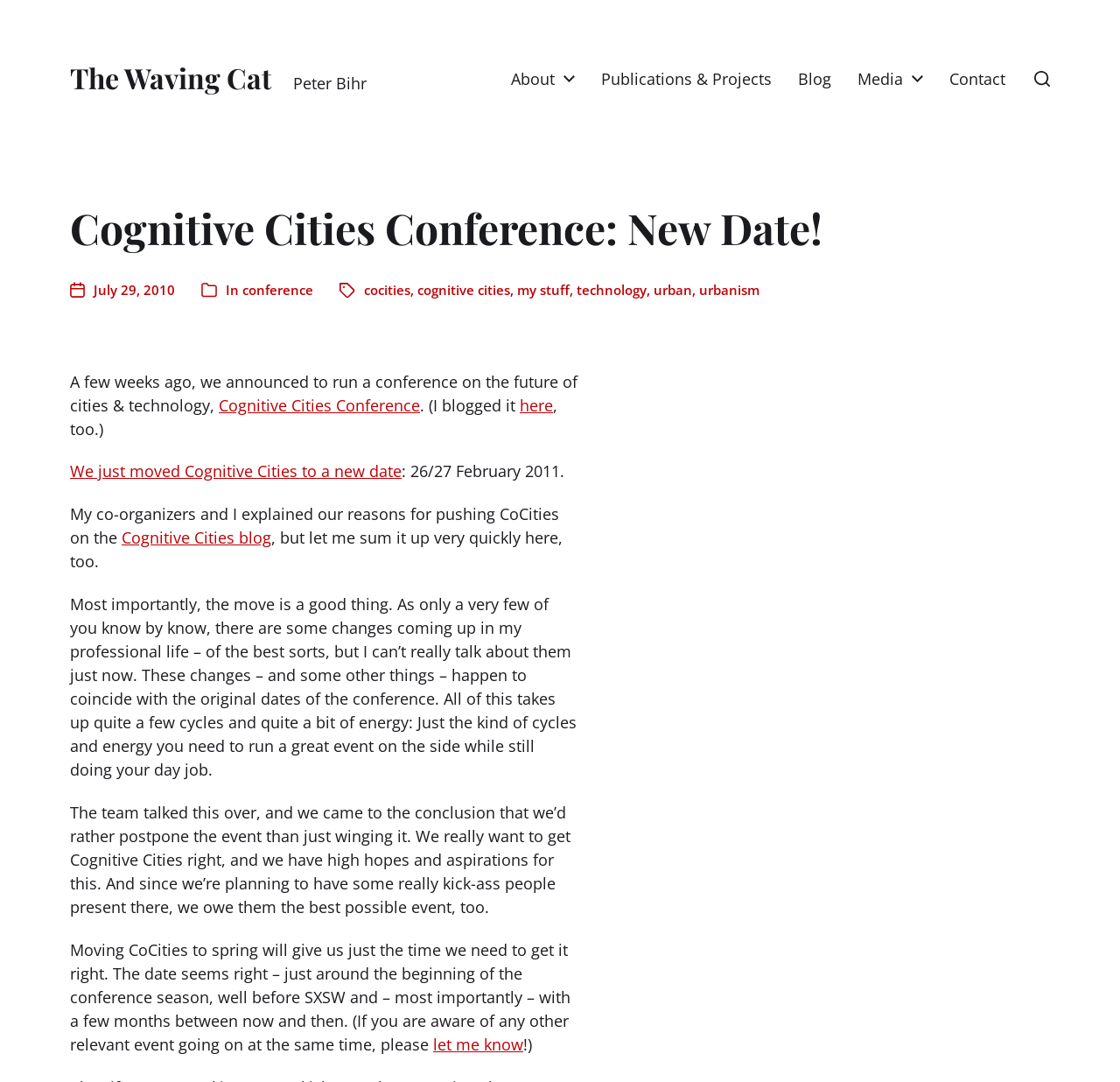What is the new date of the conference?
Look at the screenshot and give a one-word or phrase answer.

26/27 February 2011